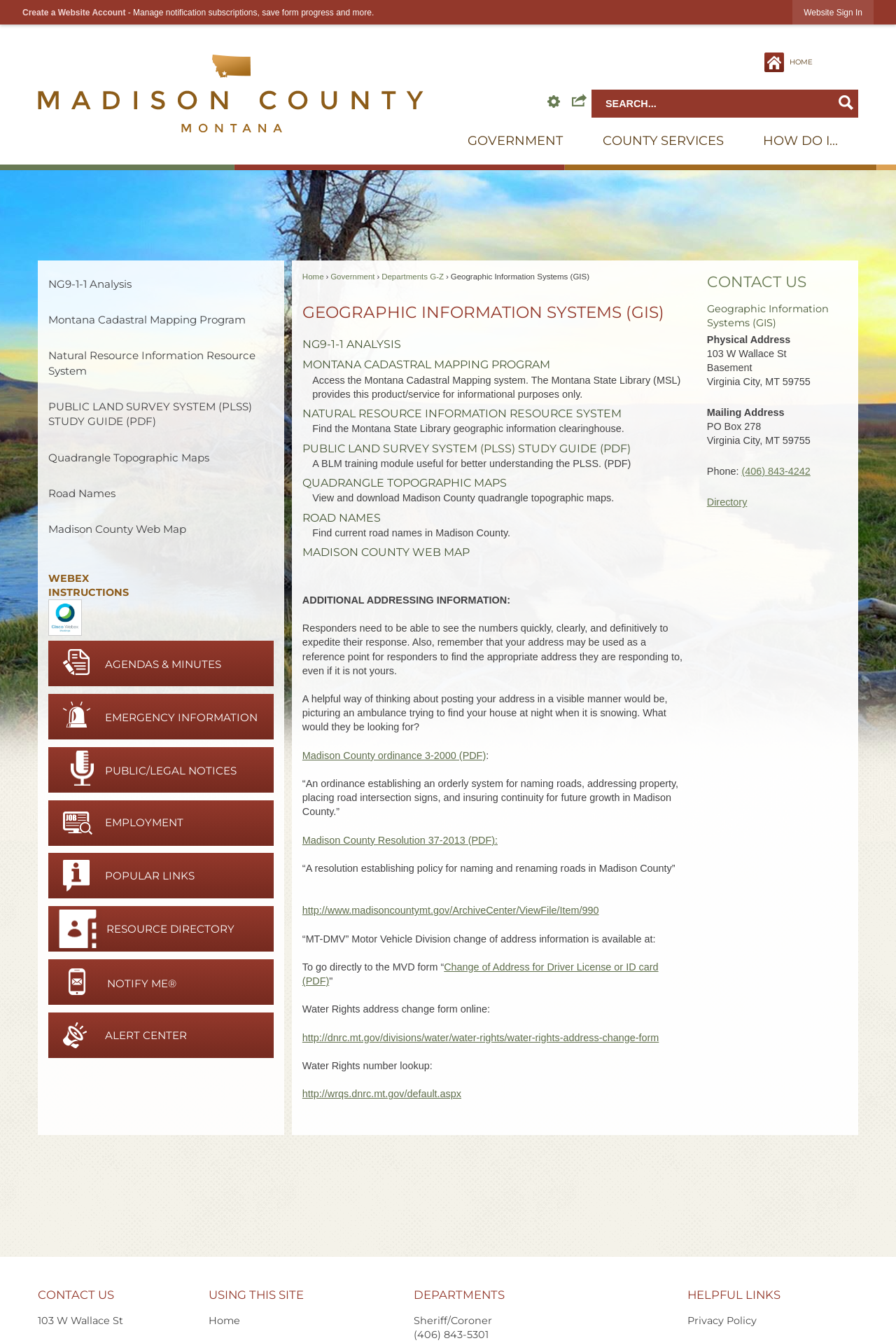Describe all the key features and sections of the webpage thoroughly.

This webpage is about Geographic Information Systems (GIS) in Madison County, Montana. At the top, there is a navigation menu with links to "HOME", "GOVERNMENT", "COUNTY SERVICES", and "HOW DO I...". Below this menu, there is a search bar with a magnifying glass icon. 

On the left side, there is a sidebar with links to various GIS-related topics, including "NG9-1-1 ANALYSIS", "MONTANA CADASTRAL MAPPING PROGRAM", "NATURAL RESOURCE INFORMATION RESOURCE SYSTEM", and "QUADRANGLE TOPOGRAPHIC MAPS". Each of these links has a brief description below it.

In the main content area, there is a heading "GEOGRAPHIC INFORMATION SYSTEMS (GIS)" followed by a paragraph of text. Below this, there are several sections with headings such as "ADDITIONAL ADDRESSING INFORMATION" and "CONTACT US". These sections contain static text and links to external resources, including PDF documents and websites.

At the bottom of the page, there is a complementary section with a heading "CONTACT US" and a physical address.